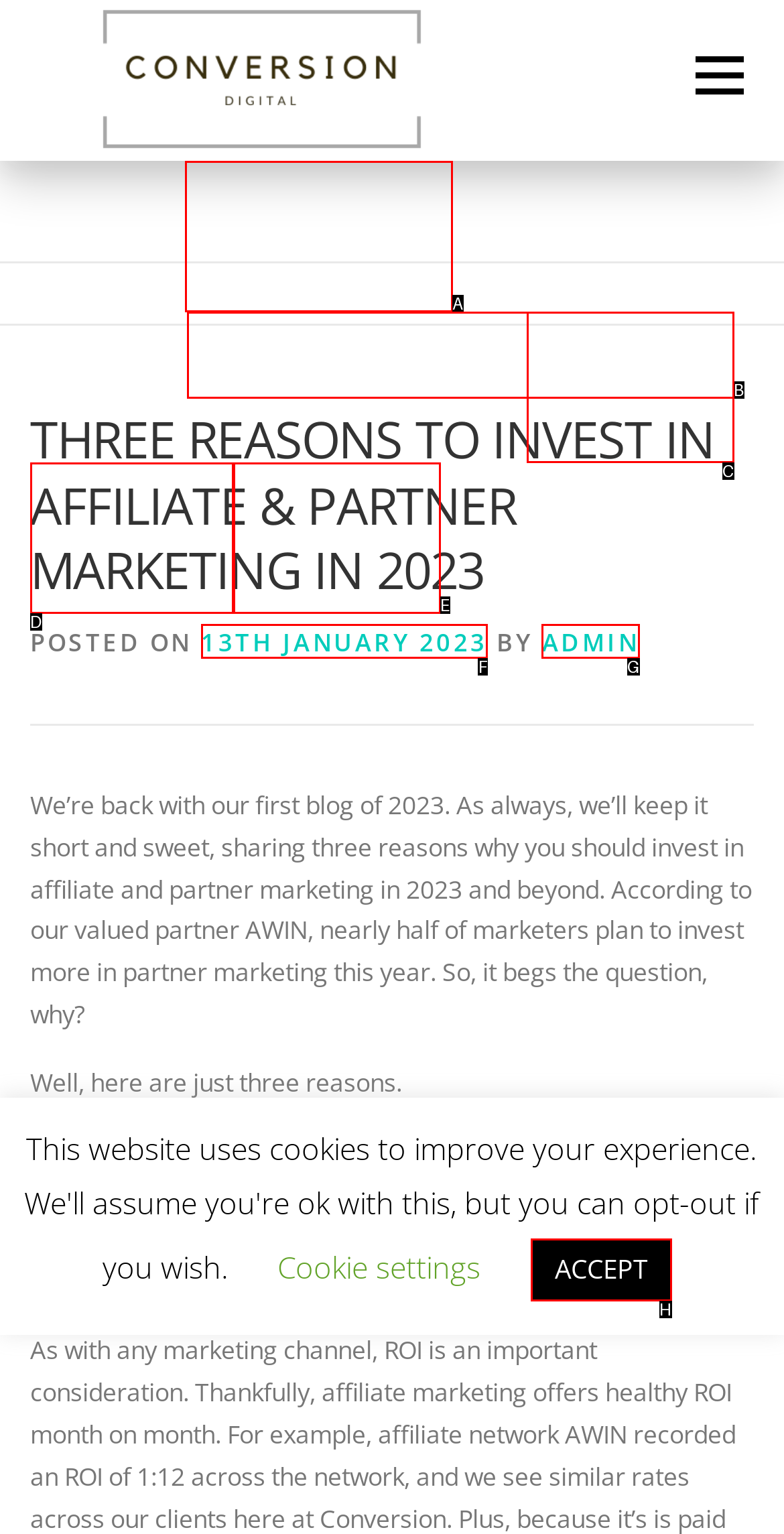Given the element description: 13th January 2023
Pick the letter of the correct option from the list.

F